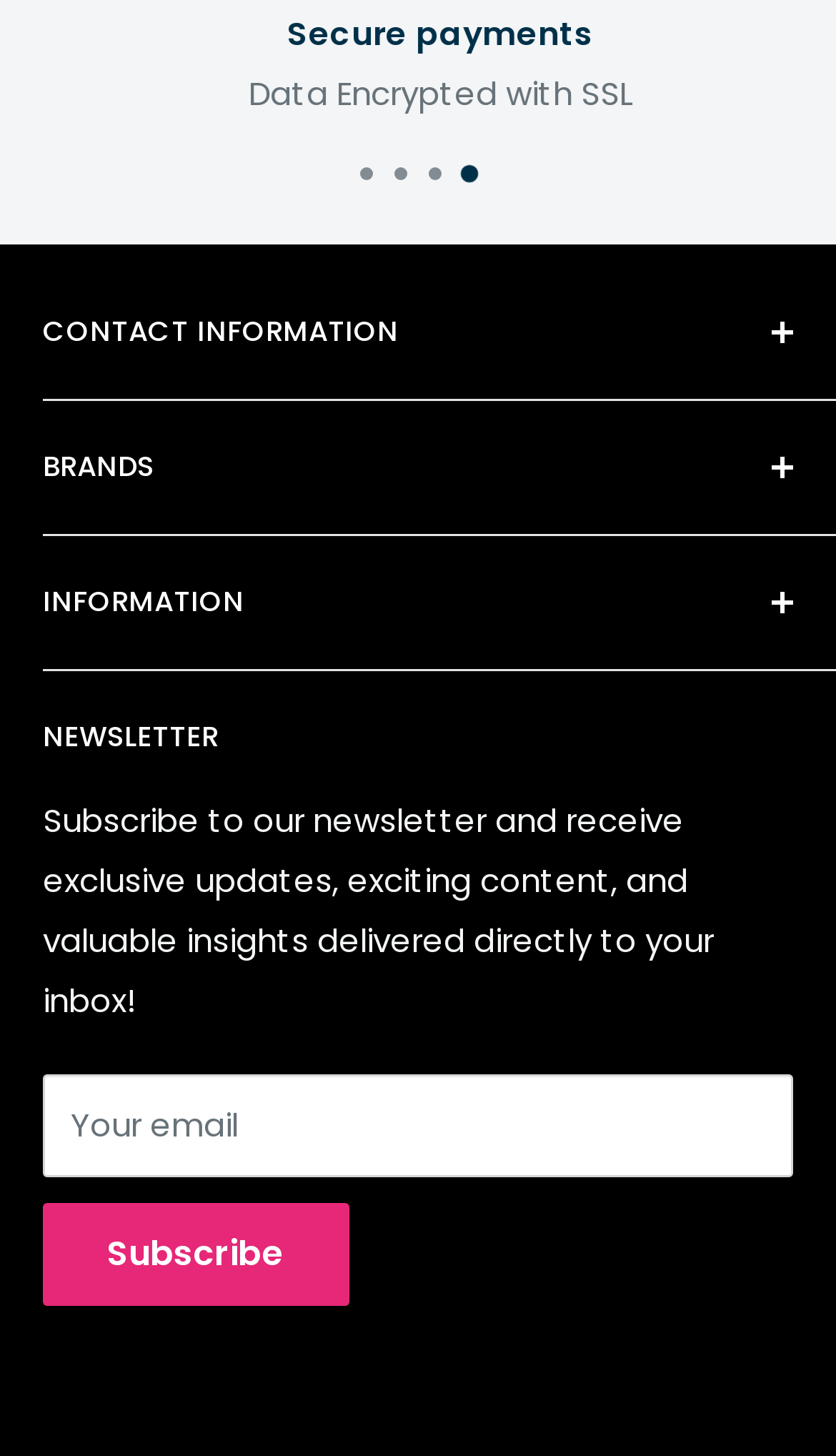What is the phone number of the company?
Based on the visual content, answer with a single word or a brief phrase.

+44 (0)208 450 0338